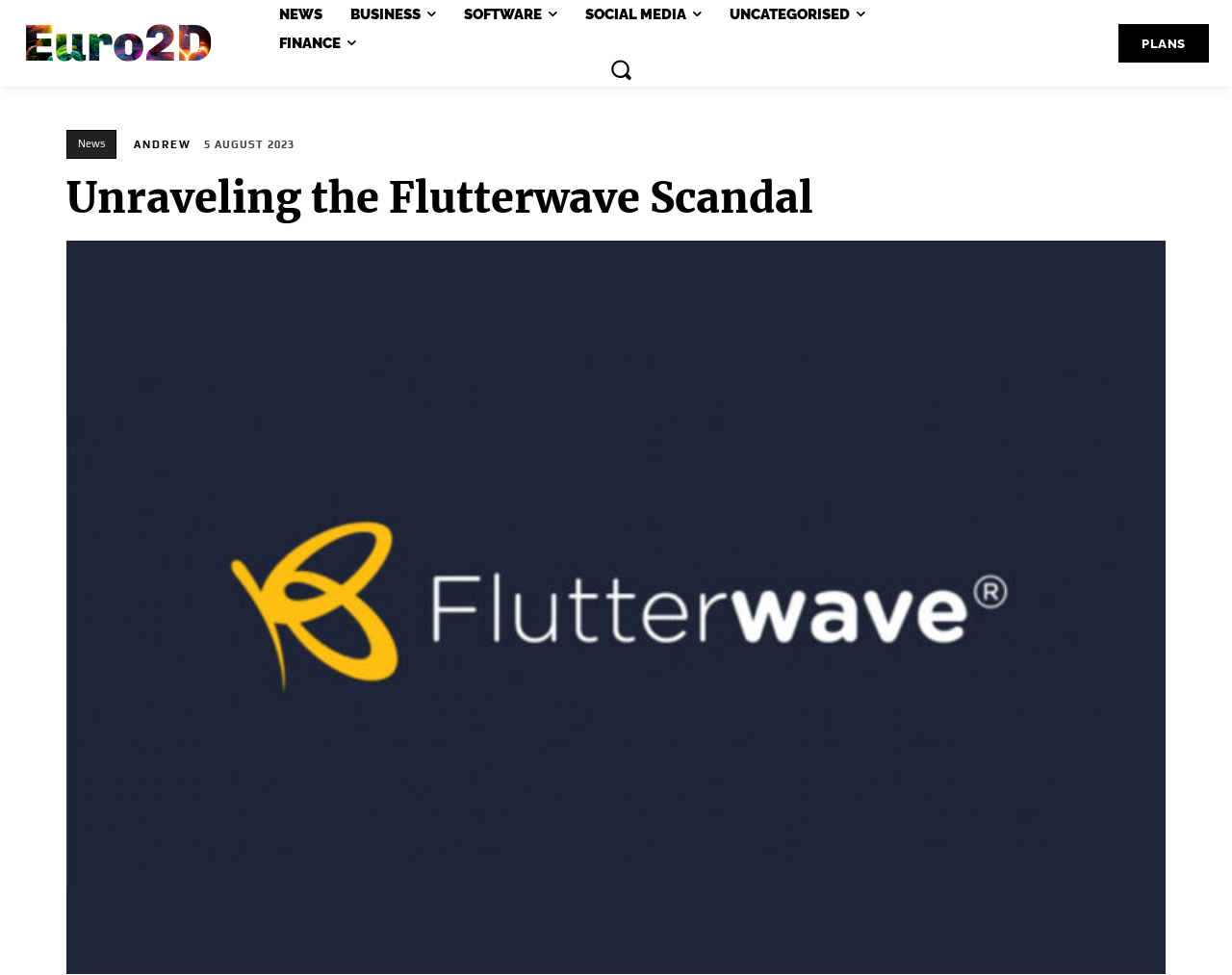What is the purpose of the button?
Based on the visual, give a brief answer using one word or a short phrase.

Search